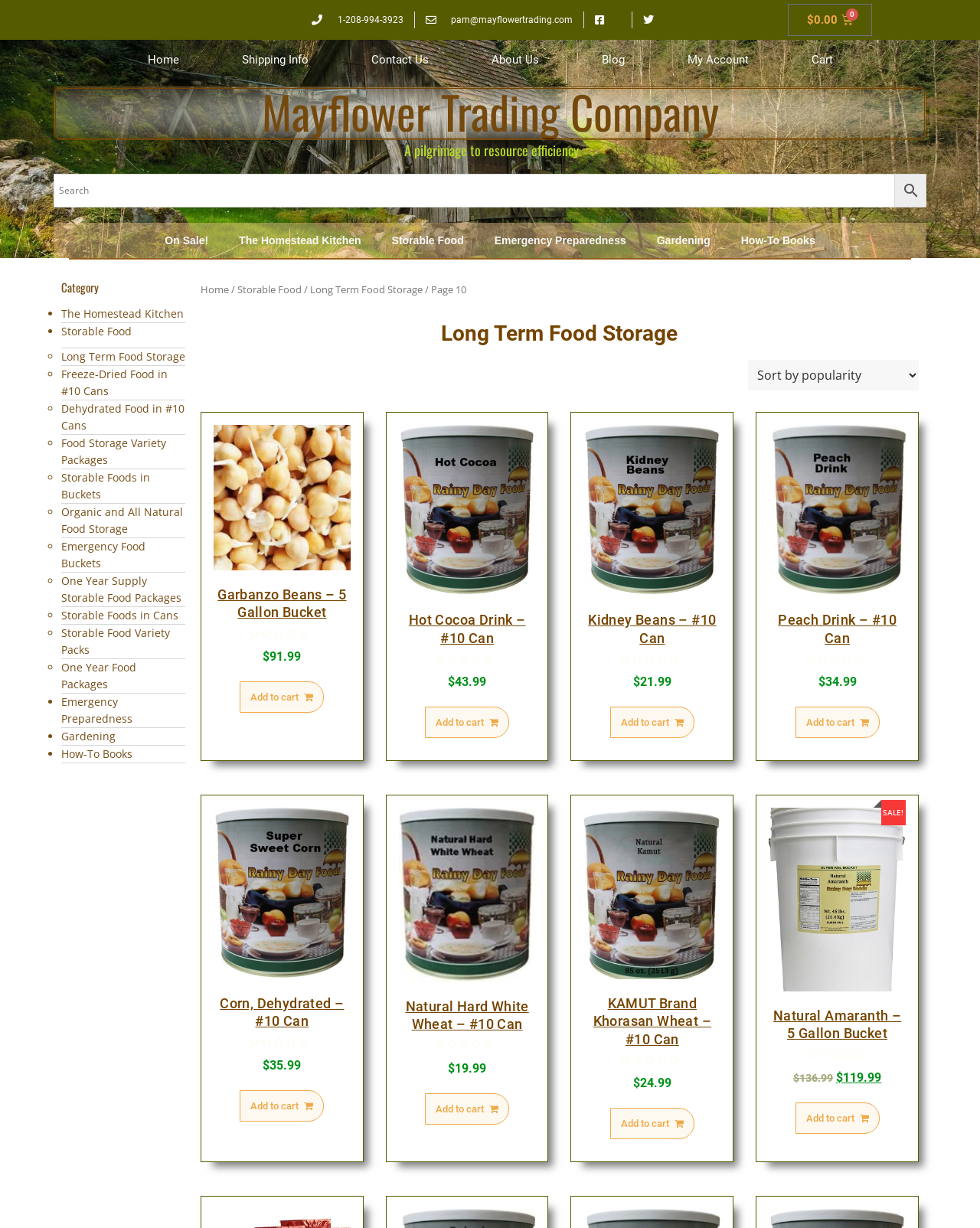Identify the bounding box coordinates of the area that should be clicked in order to complete the given instruction: "View Long Term Food Storage products". The bounding box coordinates should be four float numbers between 0 and 1, i.e., [left, top, right, bottom].

[0.062, 0.284, 0.189, 0.296]